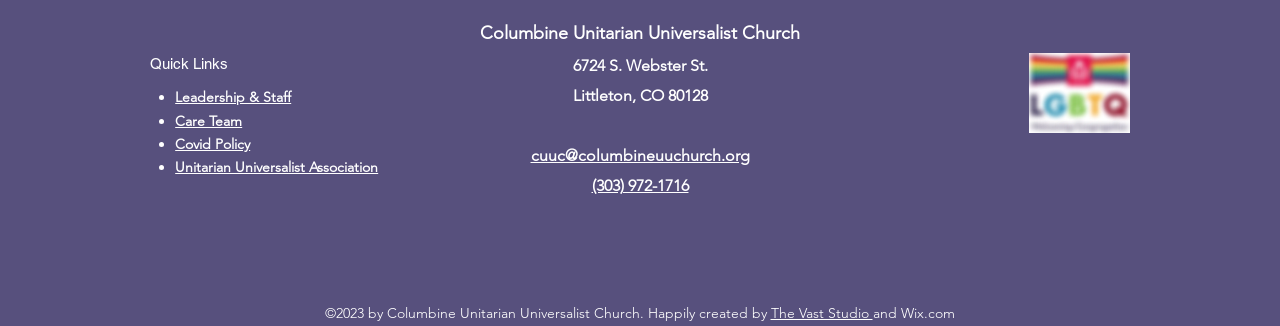Carefully examine the image and provide an in-depth answer to the question: What is the address of the church?

I found the answer by looking at the static text elements with the bounding box coordinates [0.447, 0.171, 0.553, 0.23] and [0.447, 0.264, 0.553, 0.322], which contain the text '6724 S. Webster St.' and 'Littleton, CO 80128', respectively.